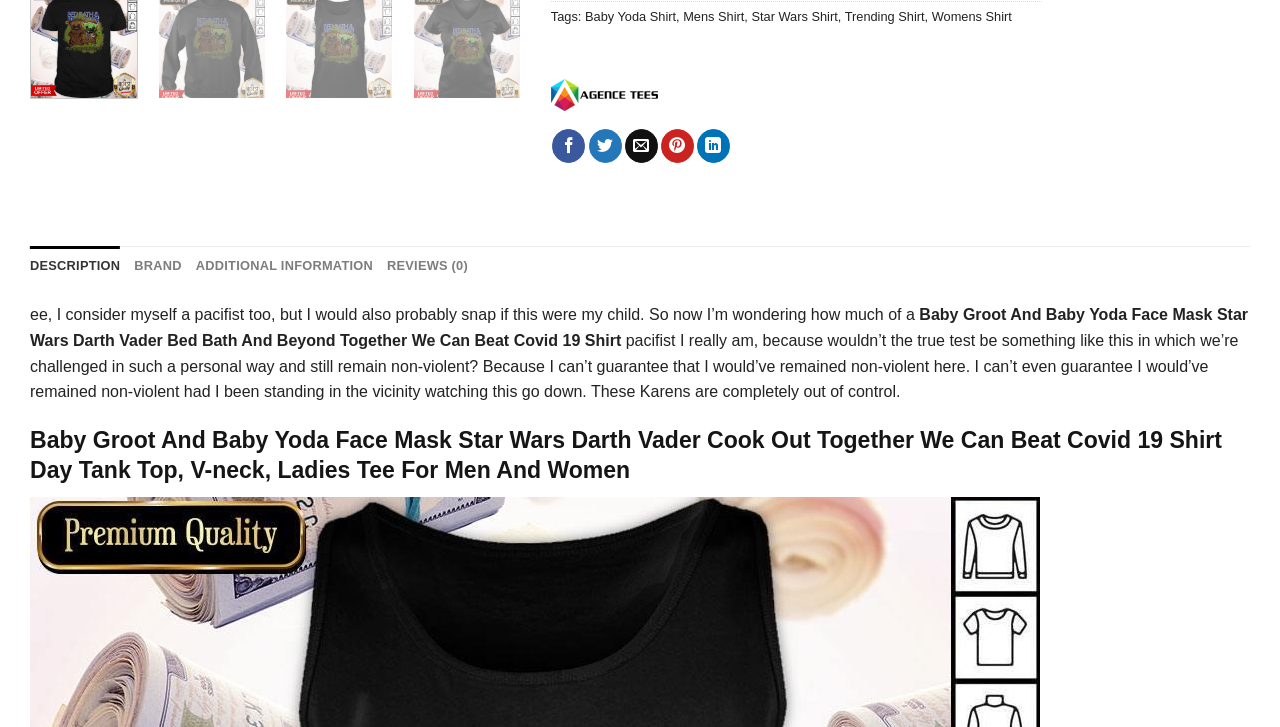Ascertain the bounding box coordinates for the UI element detailed here: "my child". The coordinates should be provided as [left, top, right, bottom] with each value being a float between 0 and 1.

[0.451, 0.421, 0.5, 0.445]